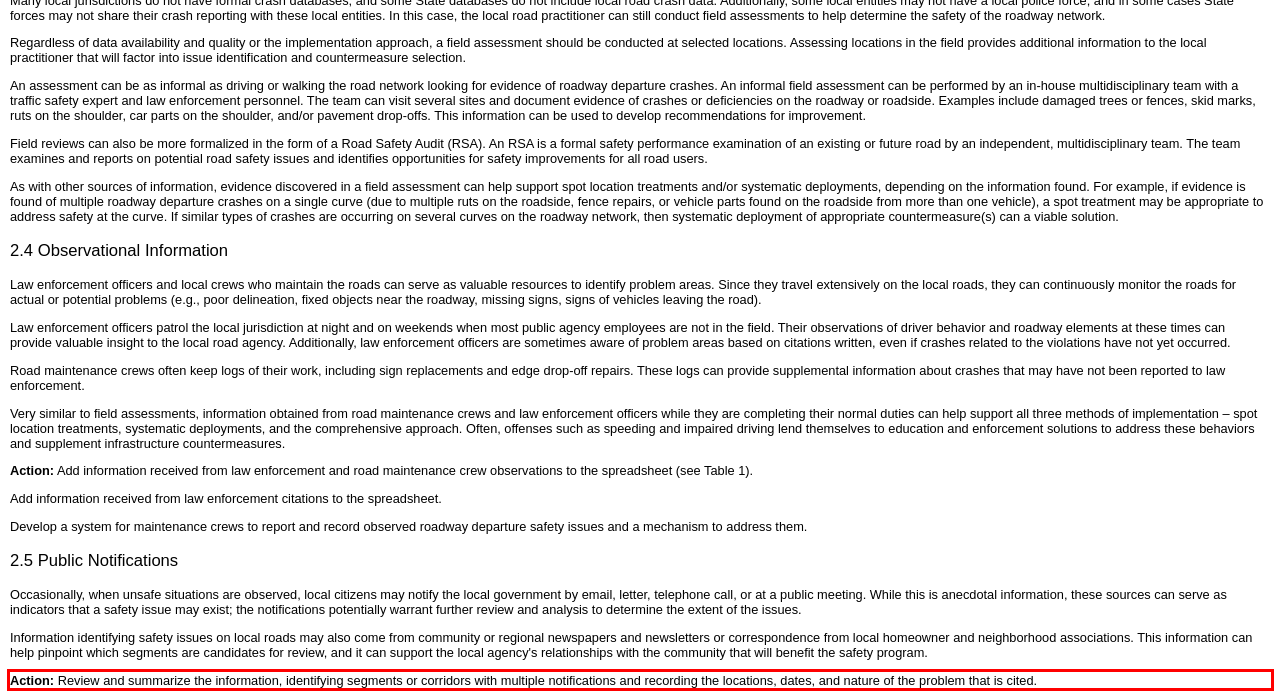Please look at the screenshot provided and find the red bounding box. Extract the text content contained within this bounding box.

Action: Review and summarize the information, identifying segments or corridors with multiple notifications and recording the locations, dates, and nature of the problem that is cited.